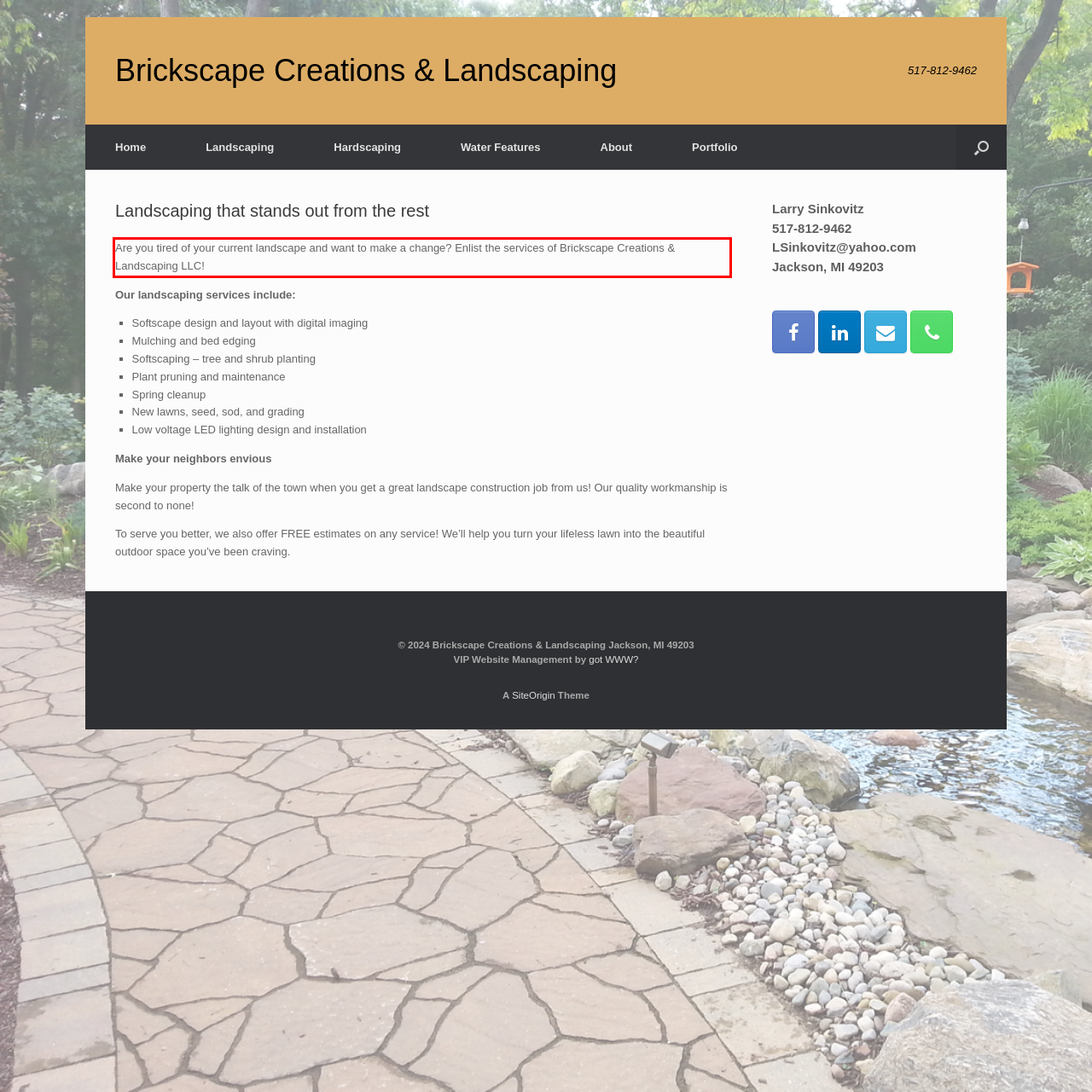Examine the webpage screenshot and use OCR to obtain the text inside the red bounding box.

Are you tired of your current landscape and want to make a change? Enlist the services of Brickscape Creations & Landscaping LLC!